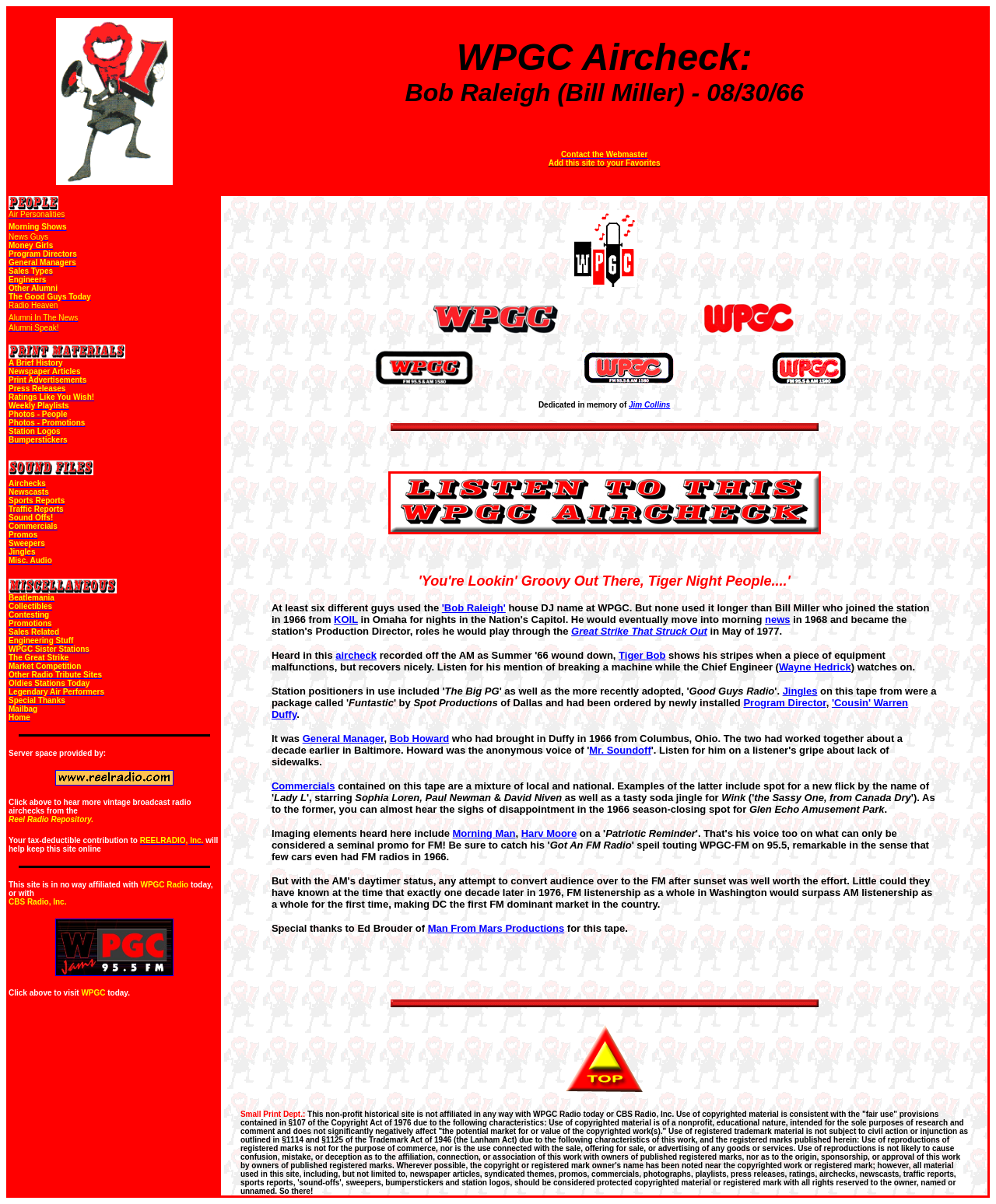Could you provide the bounding box coordinates for the portion of the screen to click to complete this instruction: "Click on the link 'About Us'"?

None